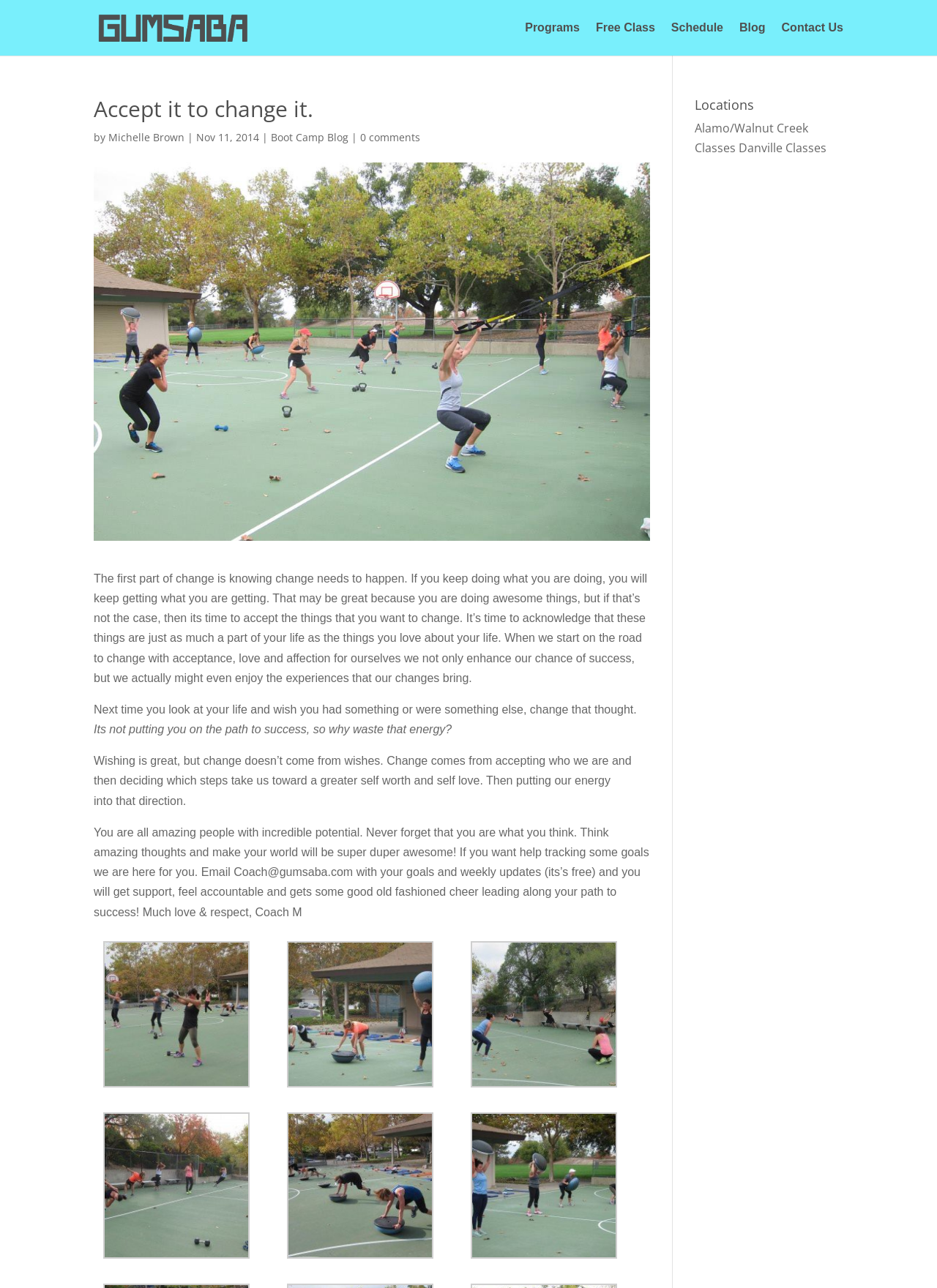What is the name of the author of the blog post? Look at the image and give a one-word or short phrase answer.

Michelle Brown